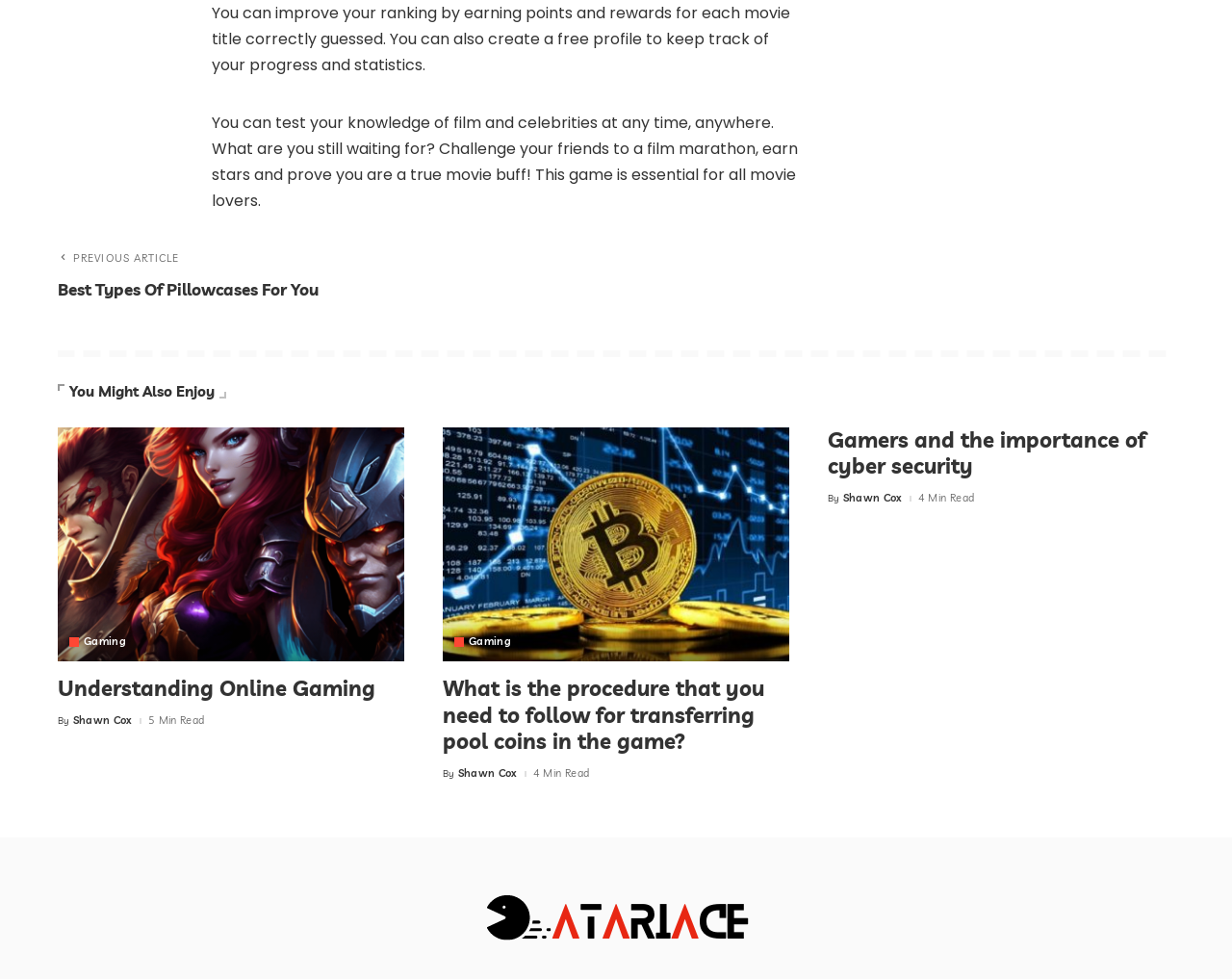Respond with a single word or phrase:
What is the name of the author who posted the article with the heading 'Gamers and the importance of cyber security'?

Shawn Cox